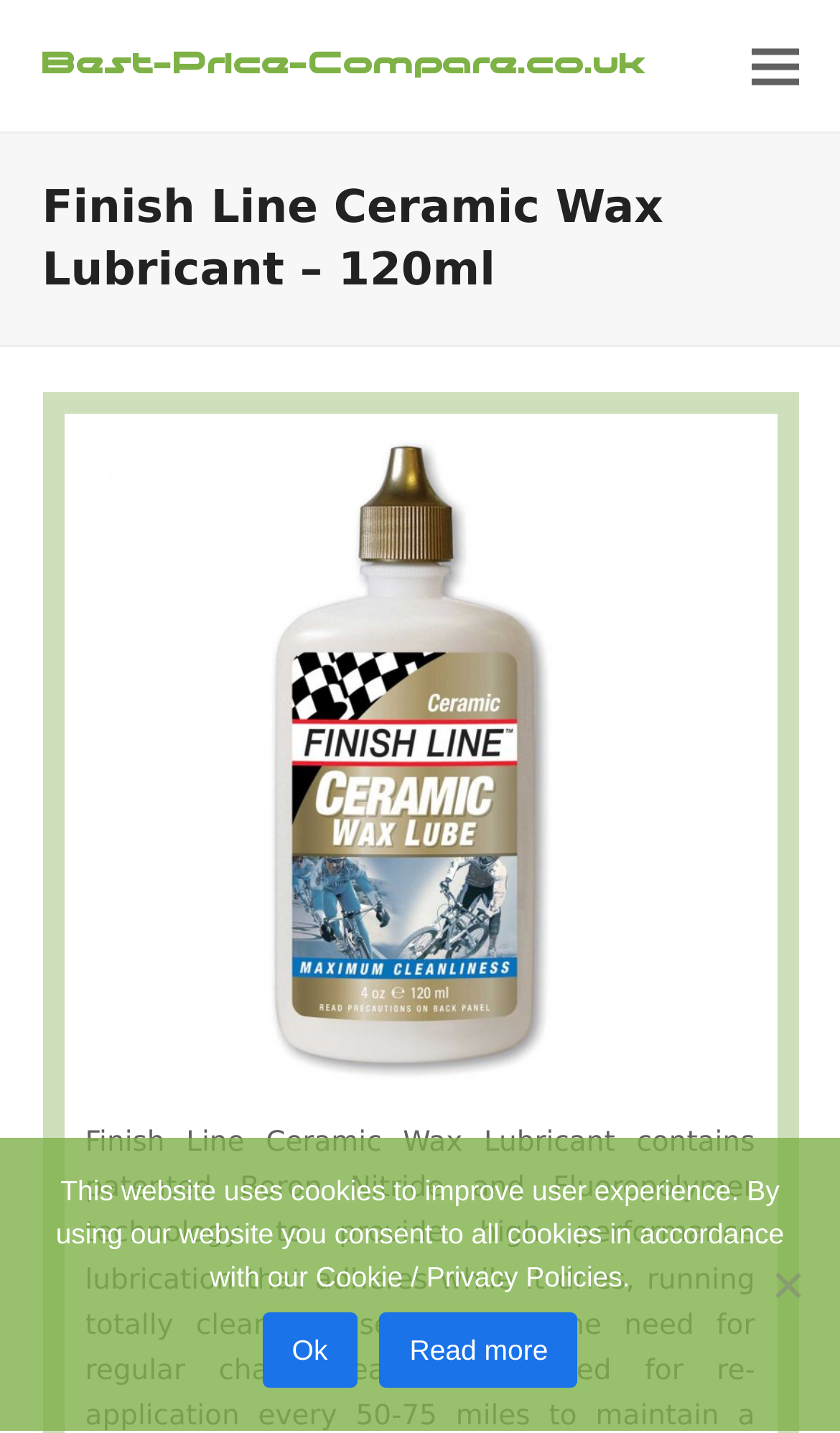Provide a thorough description of the webpage's content and layout.

The webpage is about Finish Line Ceramic Wax Lubricant, a product with a 120ml capacity. At the top-left corner, there is a link to "Best-Price-Compare.co.uk". Next to it, on the top-right corner, is a button to toggle the mobile menu. 

Below the top section, there is a header that spans the entire width of the page, containing a heading that displays the product name, "Finish Line Ceramic Wax Lubricant – 120ml". Below the heading, there is a large image of the product, taking up most of the page's width.

At the very bottom of the page, there is a cookie notice dialog that is not currently in modal mode. The dialog contains a static text explaining the website's cookie policy, followed by two links: "Ok" and "Read more". To the right of these links, there is a generic element labeled "No".